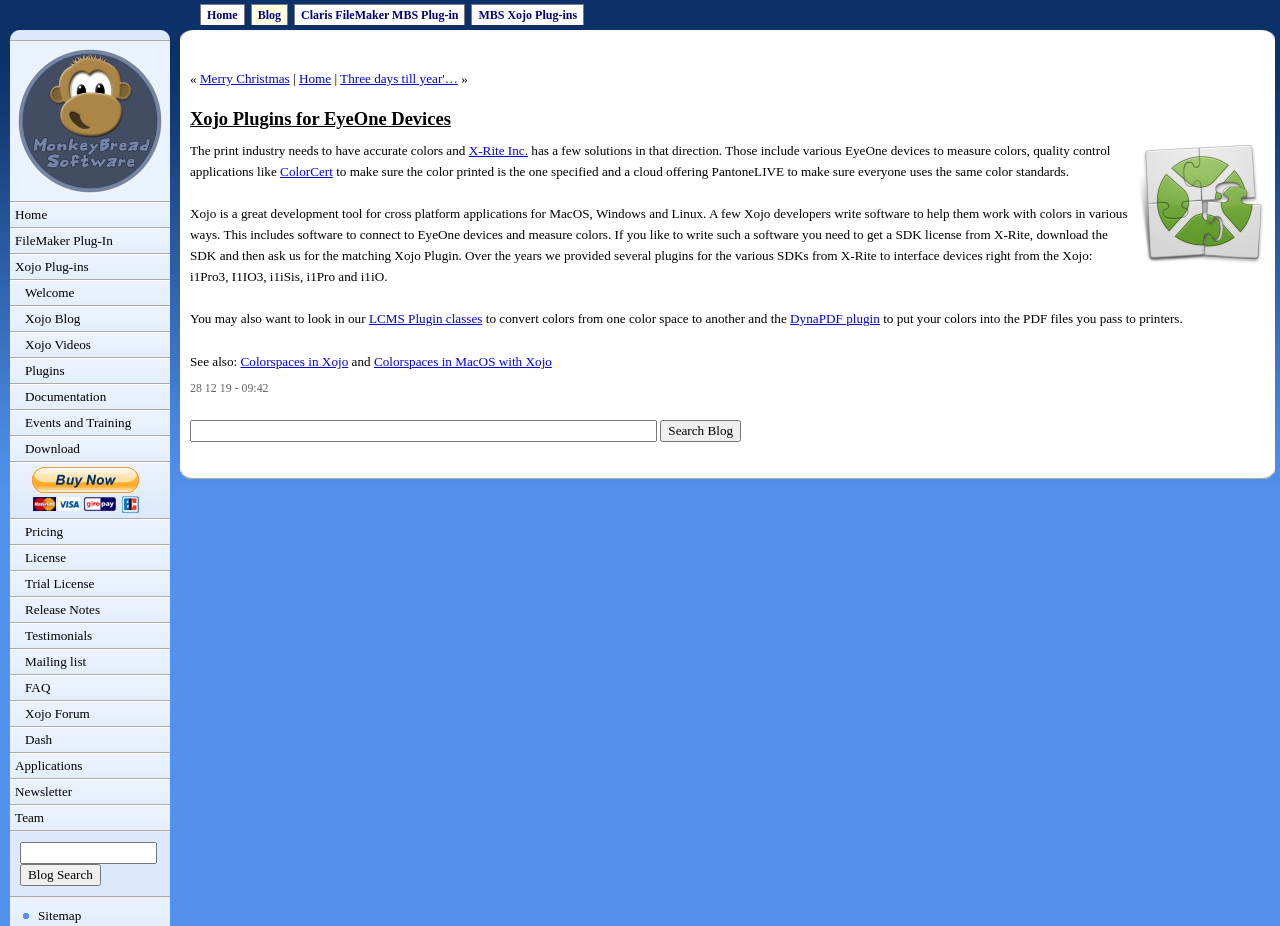What is the purpose of the 'Search Blog' button?
Please provide a single word or phrase based on the screenshot.

To search the blog